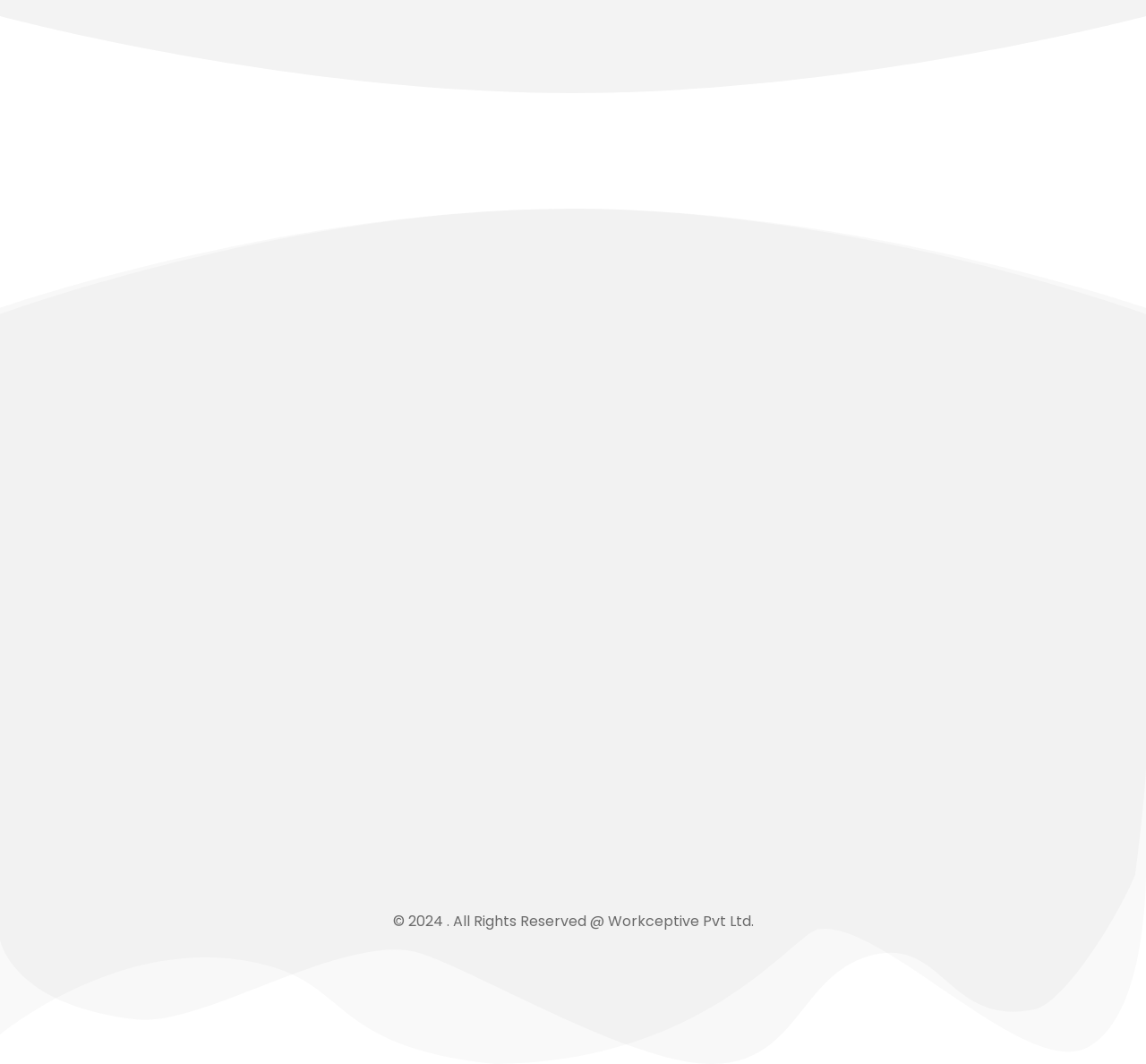What is the address of Workceptive?
By examining the image, provide a one-word or phrase answer.

47/764-d, First Floor, Villiadath Building, Post, Chalikkavattom, Vennala, Kochi, Kerala 682028